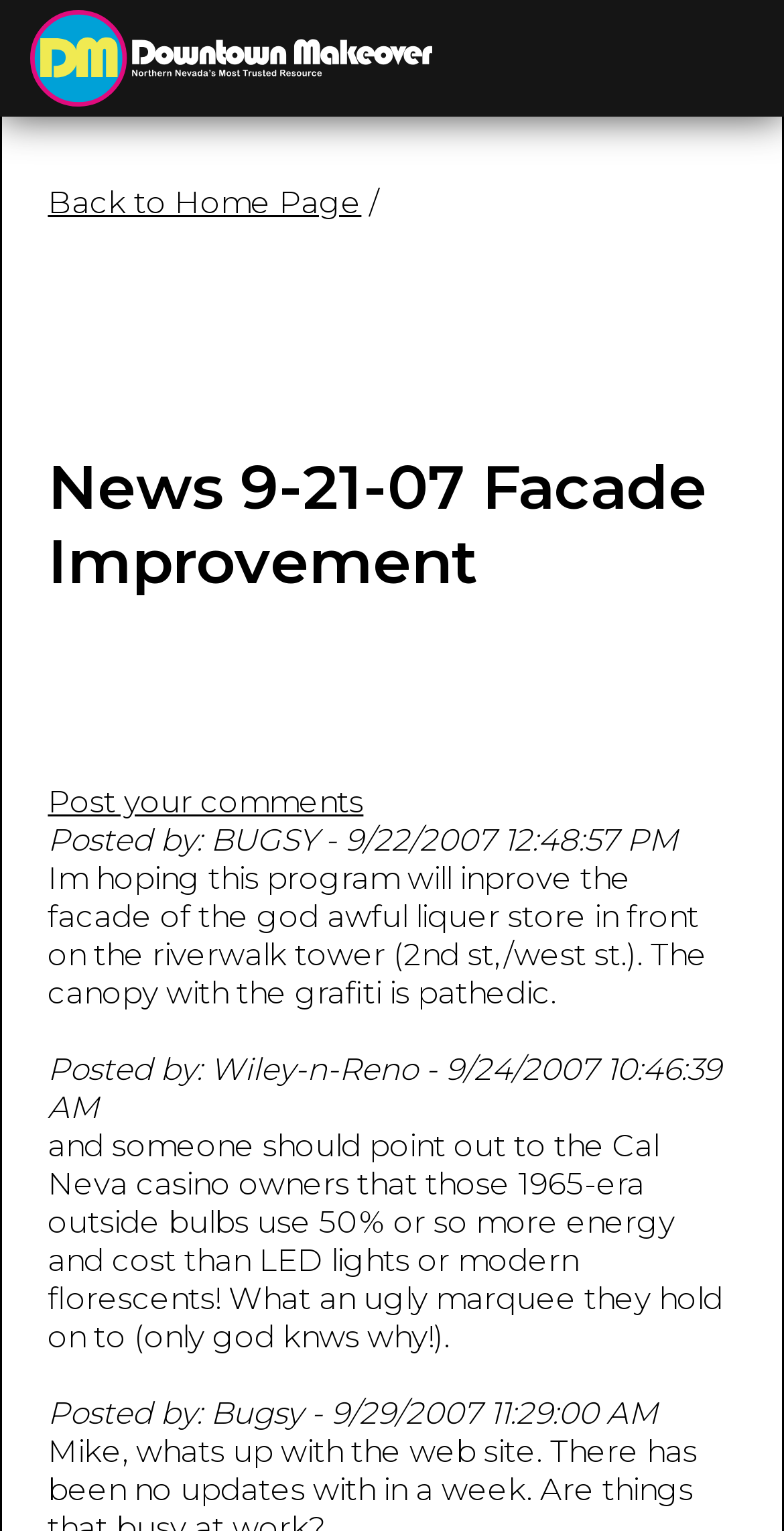Describe all visible elements and their arrangement on the webpage.

The webpage is about "Downtown Makeover". At the top left corner, there is a logo image with a corresponding link. To the right of the logo, there is a link to "Back to Home Page". Below the logo, there is a horizontal line of text, followed by a heading that spans almost the entire width of the page. 

The main content of the page is a series of news articles or comments. The first heading is "News 9-21-07 Facade Improvement", which is followed by a comment posted by "BUGSY" on 9/22/2007. The comment expresses hope that the program will improve the facade of a liquor store. Below this comment, there is another comment posted by "Wiley-n-Reno" on 9/24/2007, which suggests that someone should point out to the Cal Neva casino owners that they can use more energy-efficient lights. 

Further down the page, there is another comment posted by "BUGSY" on 9/29/2007. At the top right corner of the page, there is a menu icon represented by the symbol "≡", next to which is the text "MENU".